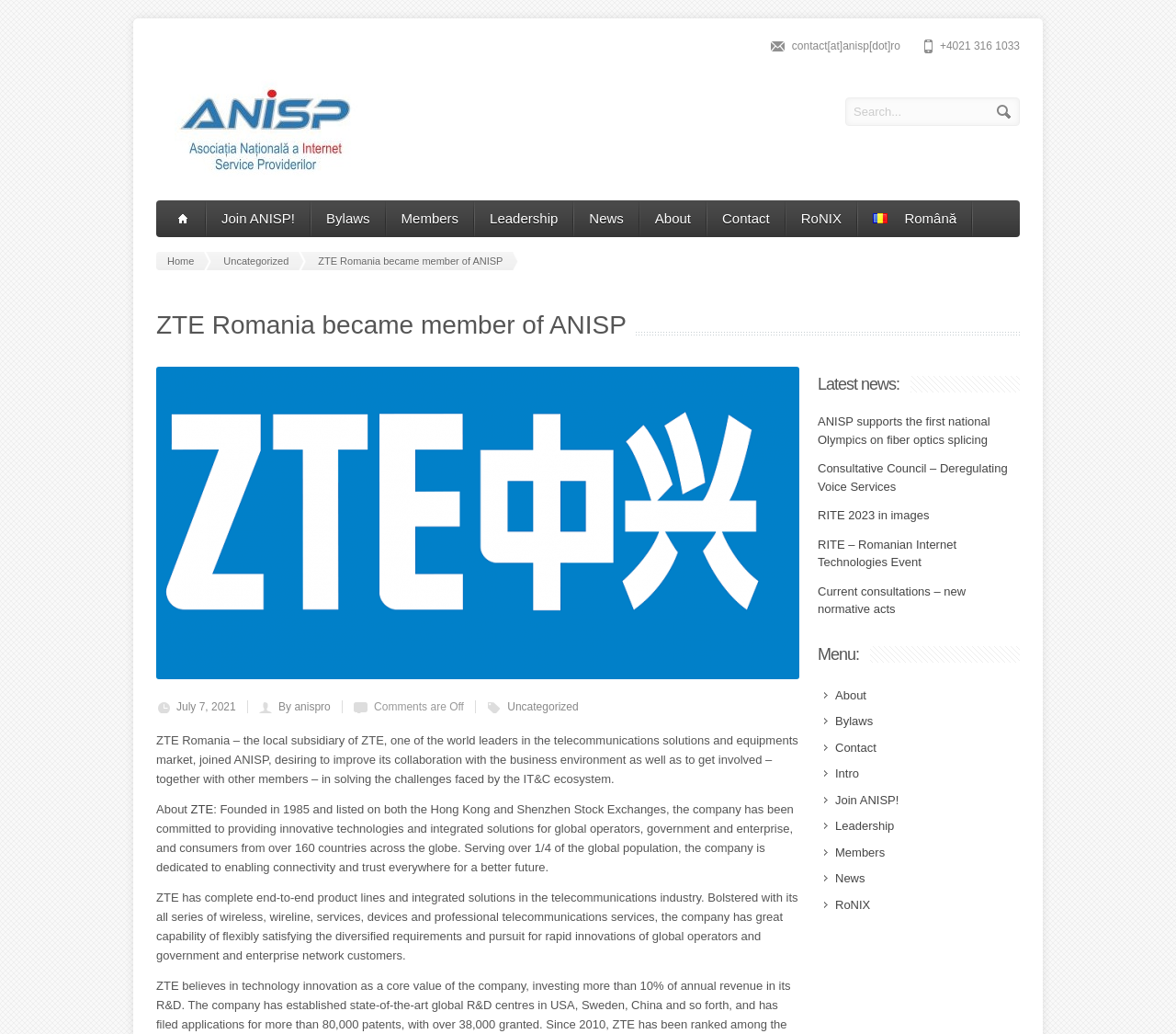Can you provide the bounding box coordinates for the element that should be clicked to implement the instruction: "Search for something"?

[0.719, 0.094, 0.867, 0.122]